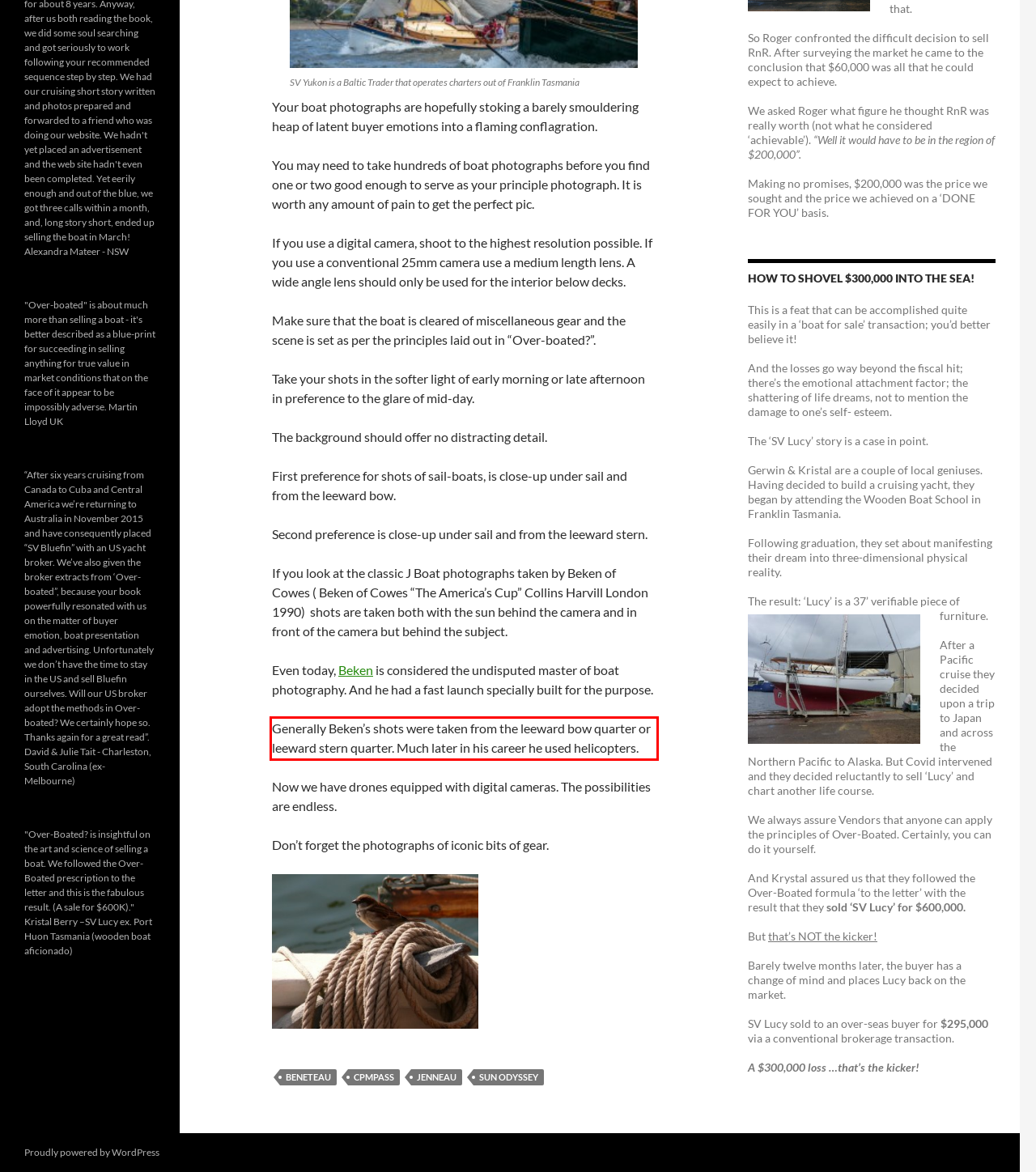Please identify and extract the text from the UI element that is surrounded by a red bounding box in the provided webpage screenshot.

Generally Beken’s shots were taken from the leeward bow quarter or leeward stern quarter. Much later in his career he used helicopters.